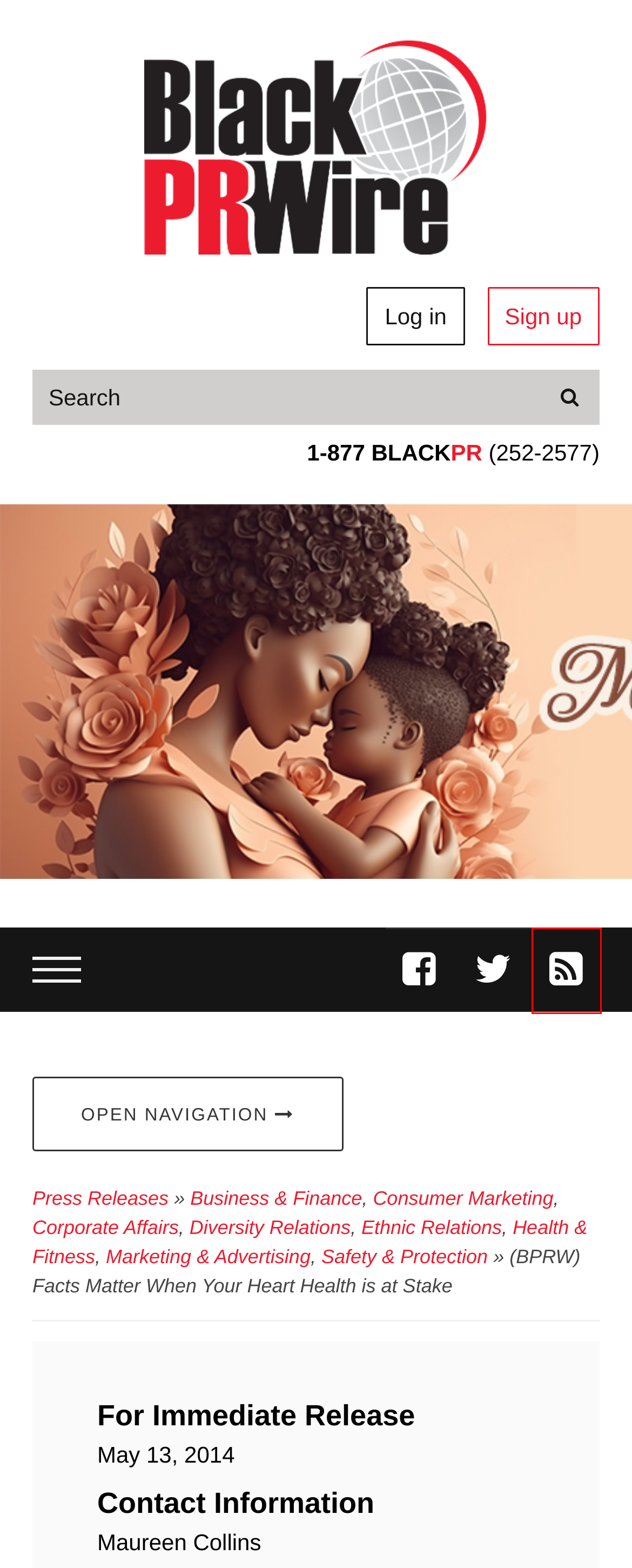Look at the screenshot of the webpage and find the element within the red bounding box. Choose the webpage description that best fits the new webpage that will appear after clicking the element. Here are the candidates:
A. Homepage | Black PR Wire, Inc.
B. Black PR Wire, Inc.
C. Business & Finance | News channels | Black PR Wire, Inc.
D. Health & Fitness | News channels | Black PR Wire, Inc.
E. BlackPRWire.com - Press Releases
F. Diversity Relations | News channels | Black PR Wire, Inc.
G. Login | Black PR Wire, Inc.
H. Marketing & Advertising | News channels | Black PR Wire, Inc.

E